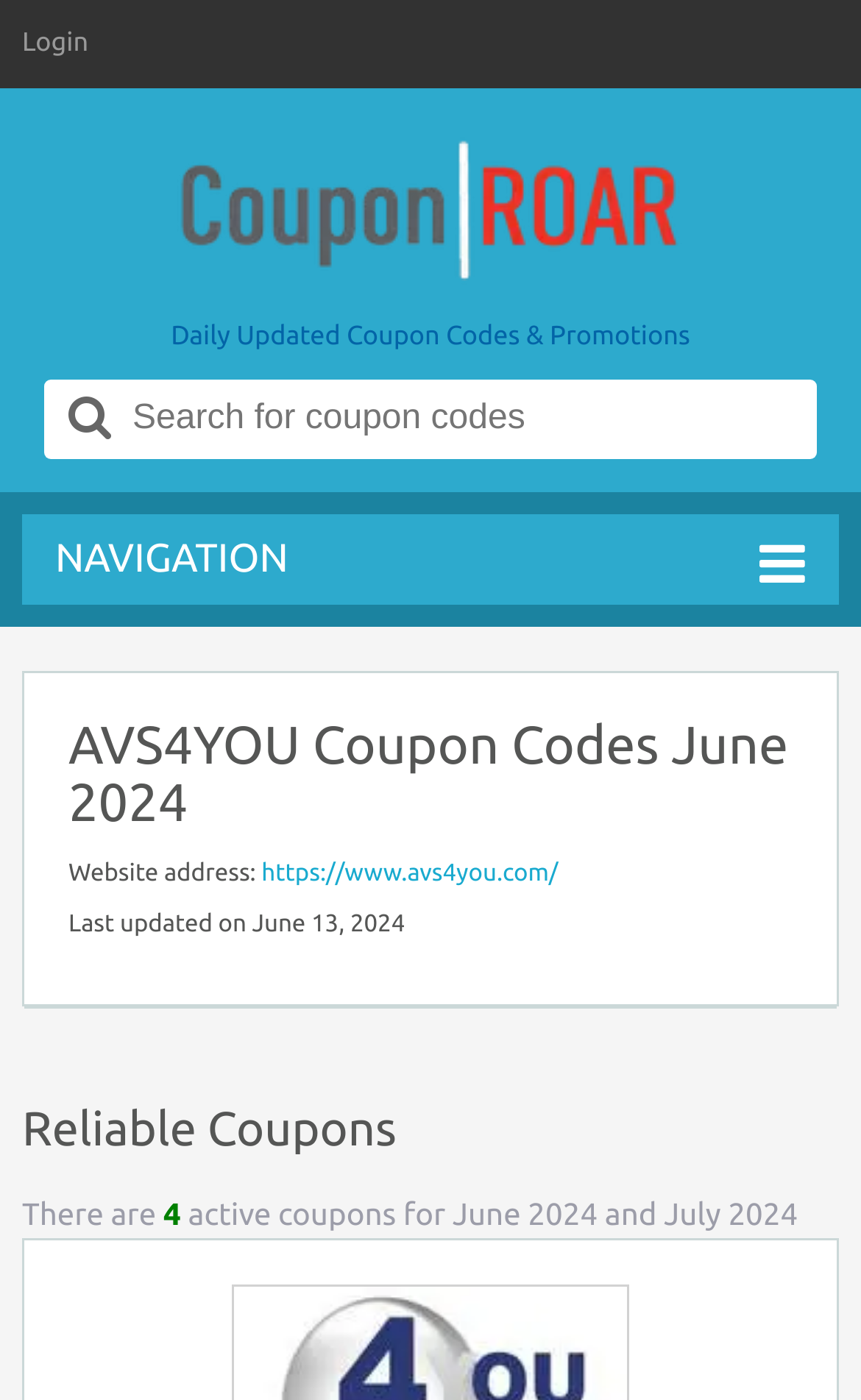What is the purpose of this webpage?
Look at the screenshot and respond with a single word or phrase.

AVS4YOU coupon codes